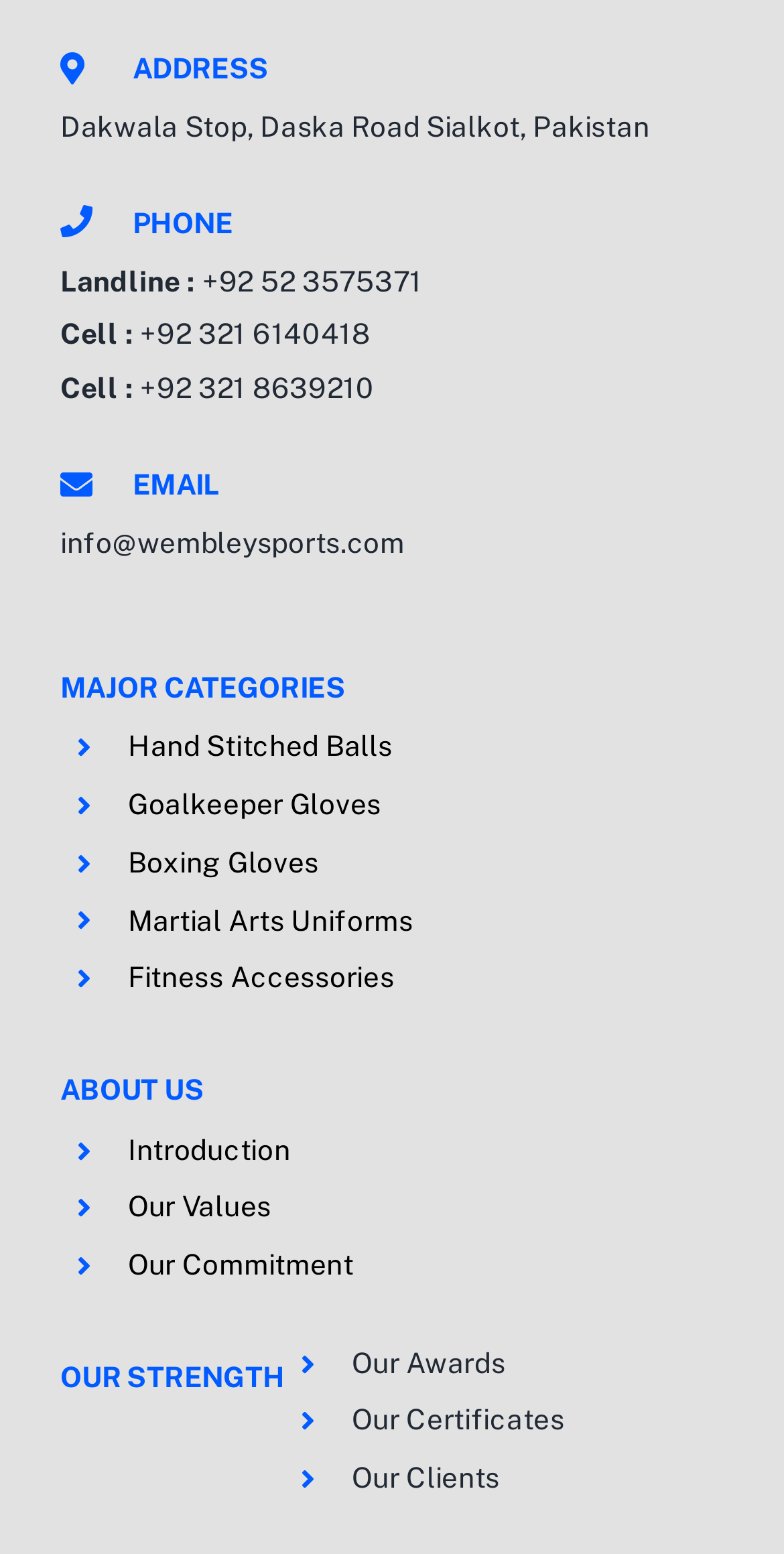Determine the bounding box coordinates of the section to be clicked to follow the instruction: "go to Martial Arts Uniforms". The coordinates should be given as four float numbers between 0 and 1, formatted as [left, top, right, bottom].

[0.163, 0.582, 0.527, 0.602]